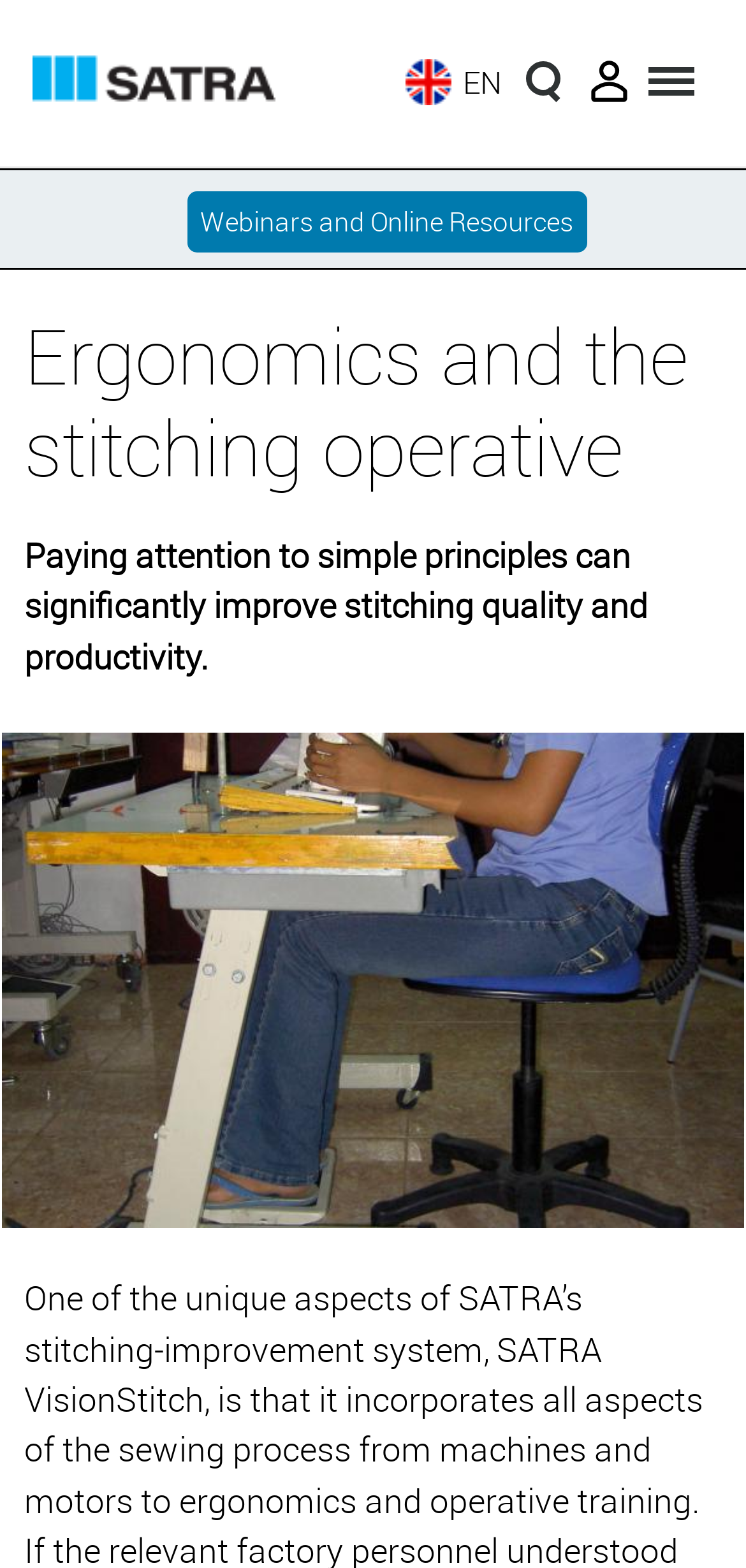Provide a brief response to the question using a single word or phrase: 
What is the topic of the main content?

Ergonomics and stitching